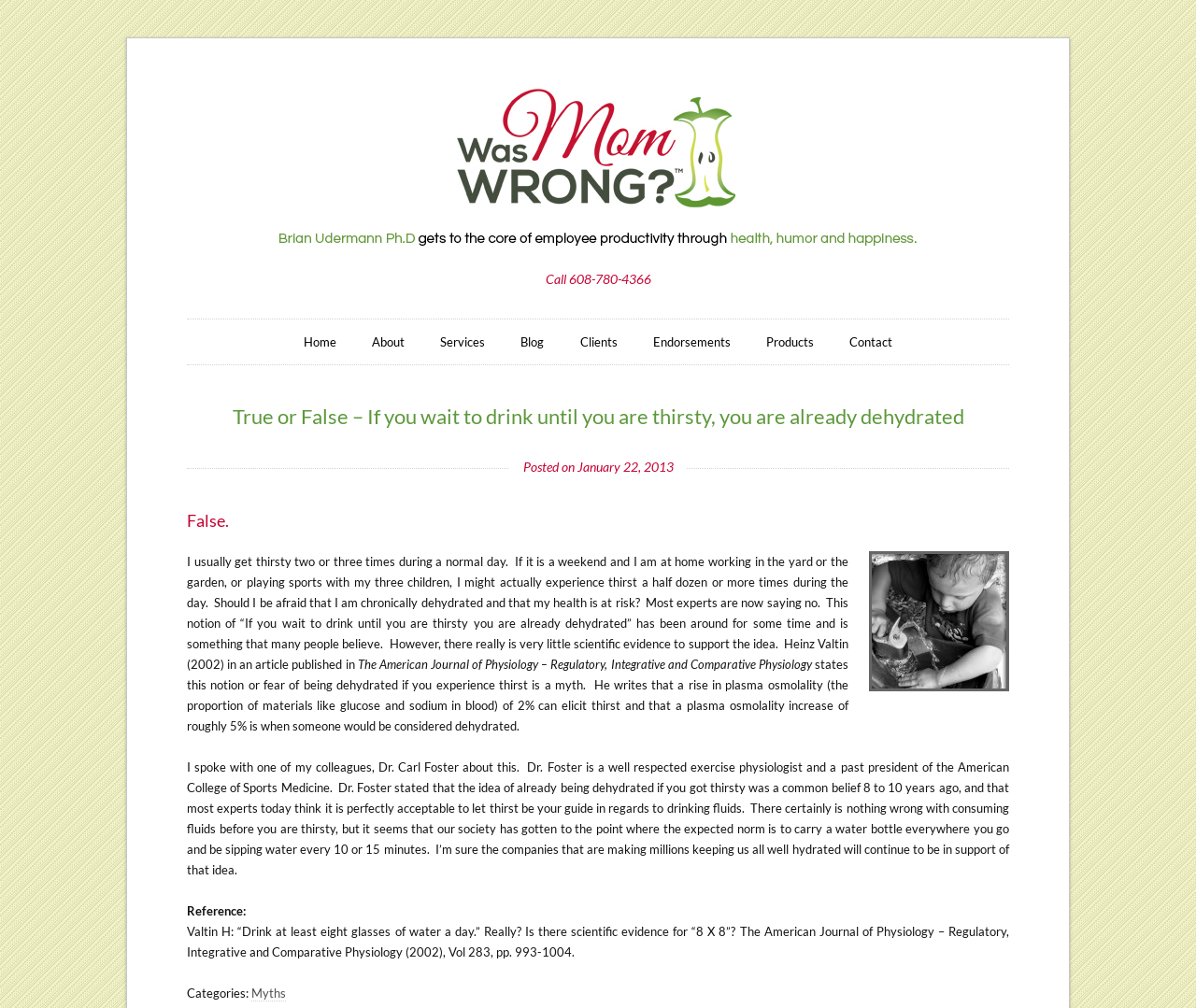Respond with a single word or phrase to the following question:
What is the phone number to call?

608-780-4366